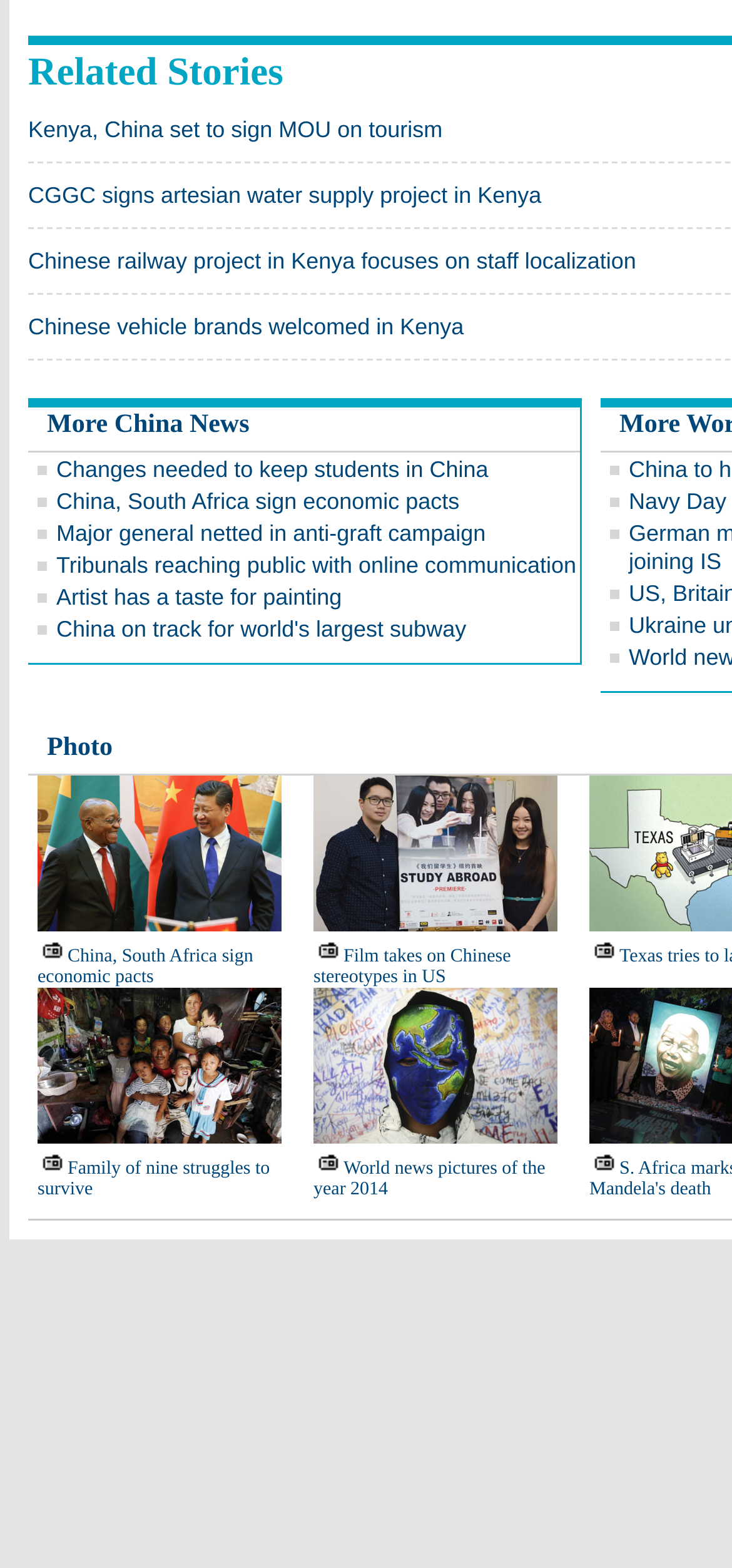Please identify the bounding box coordinates of the area I need to click to accomplish the following instruction: "Open 'China on track for world's largest subway'".

[0.077, 0.393, 0.637, 0.41]